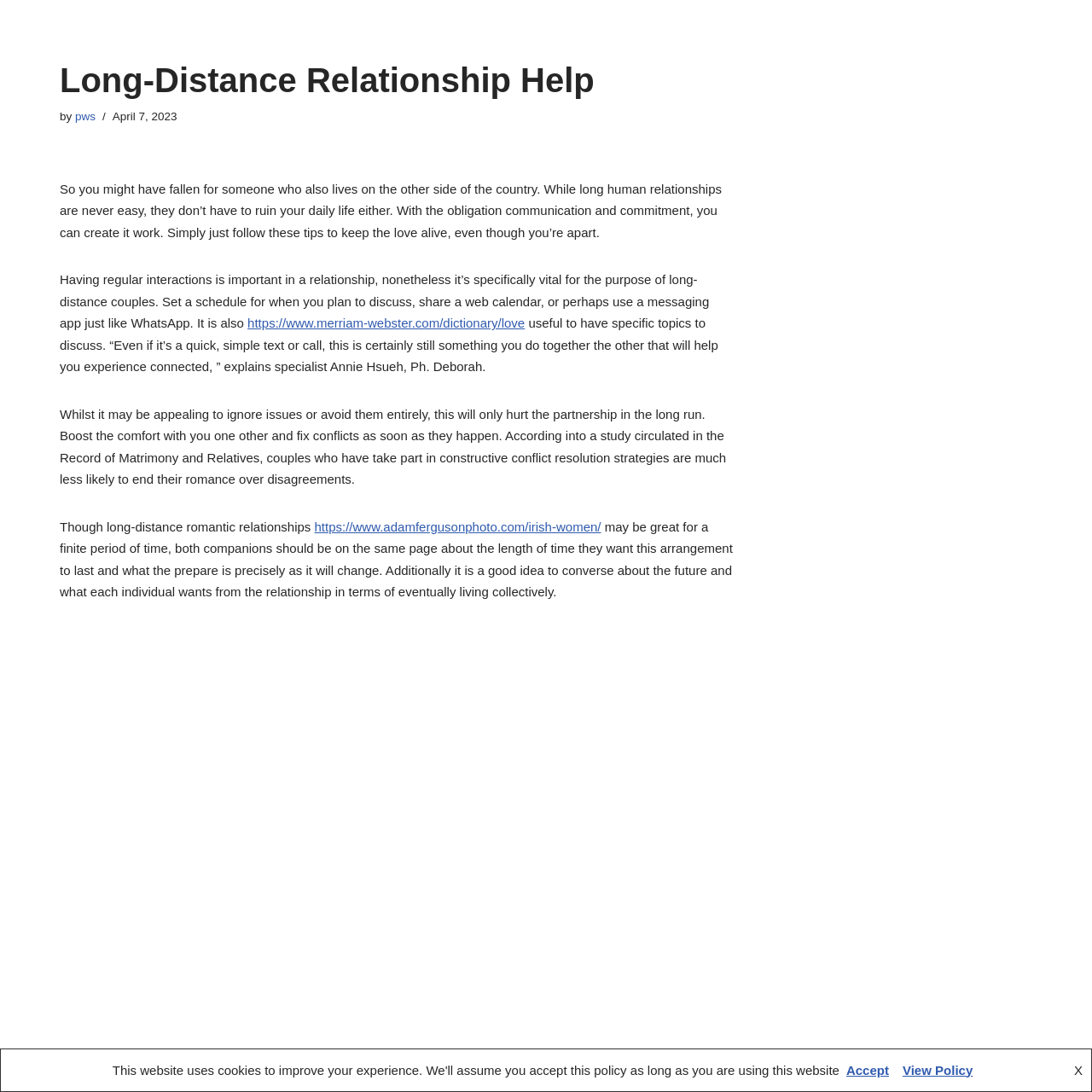Describe all visible elements and their arrangement on the webpage.

This webpage is about long-distance relationship help, with the main title "Long-Distance Relationship Help" at the top. Below the title, there is a subtitle "by pws" with a timestamp "April 7, 2023" next to it. 

The main content of the webpage is an article that provides tips and advice for making long-distance relationships work. The article starts with a brief introduction, followed by several paragraphs of text that discuss the importance of regular communication, having specific topics to discuss, and being honest with each other to resolve conflicts. 

There are two links embedded in the article, one linking to a Merriam-Webster dictionary definition of "love" and another linking to a website about Irish women. The article also mentions a study published in the Journal of Marriage and Family.

At the bottom of the webpage, there is a section with three elements: a button labeled "X" at the top right corner, a link "Accept" in the middle, and a link "View Policy" to the right of "Accept".